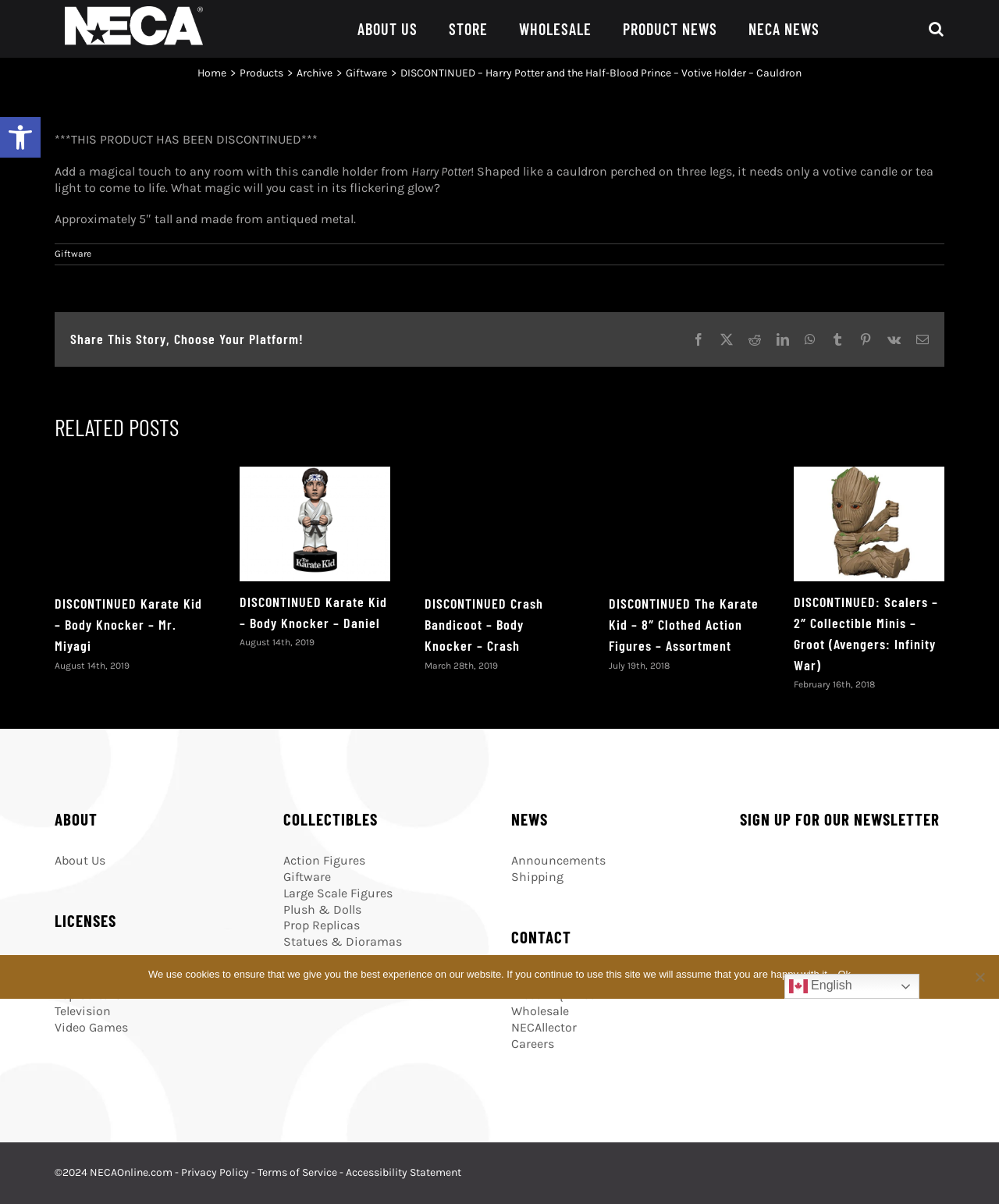Find the bounding box coordinates for the HTML element specified by: "English".

[0.785, 0.809, 0.92, 0.83]